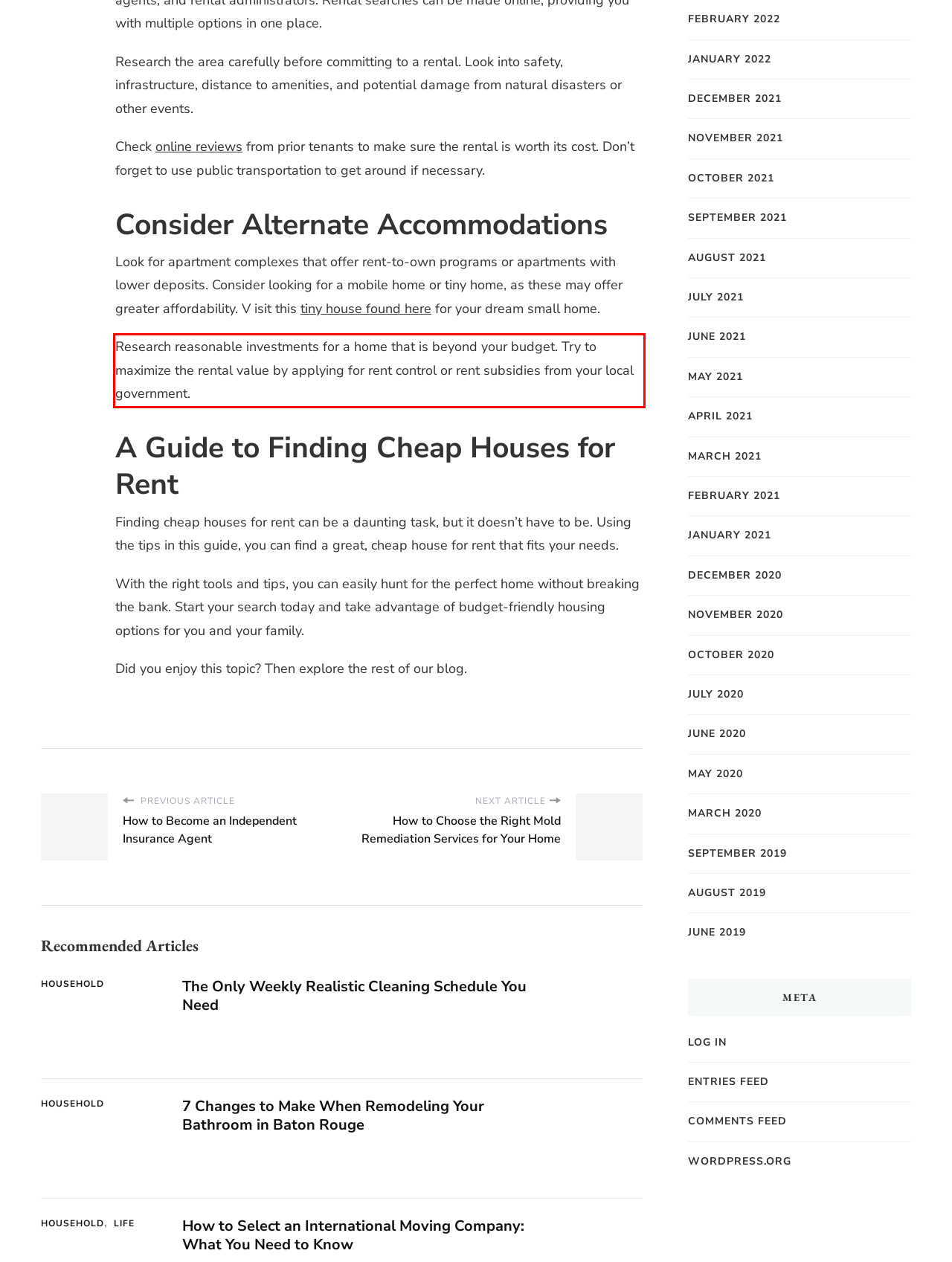Given a screenshot of a webpage, identify the red bounding box and perform OCR to recognize the text within that box.

Research reasonable investments for a home that is beyond your budget. Try to maximize the rental value by applying for rent control or rent subsidies from your local government.